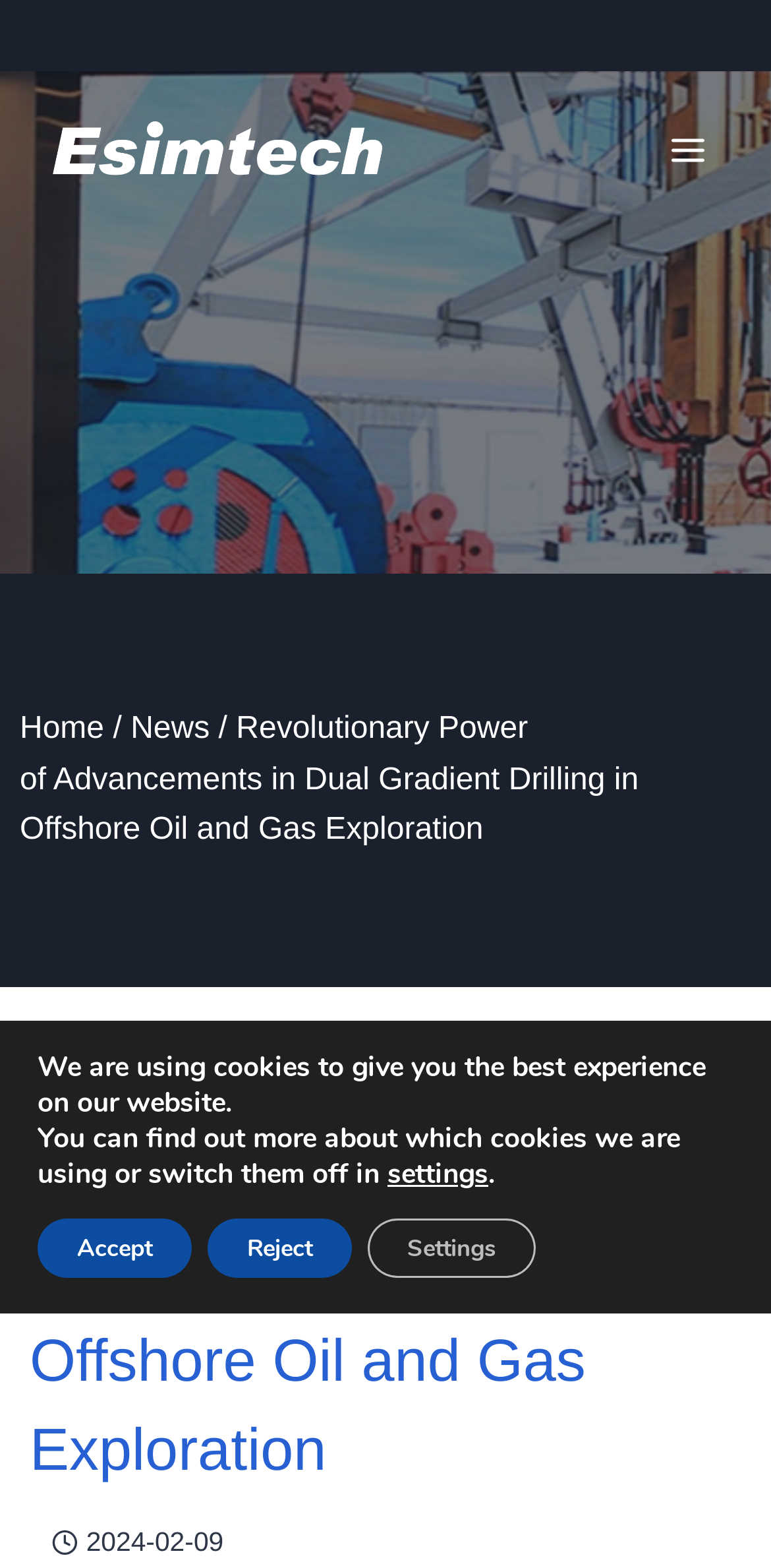Could you find the bounding box coordinates of the clickable area to complete this instruction: "Go to the 'News' page"?

[0.169, 0.454, 0.272, 0.476]